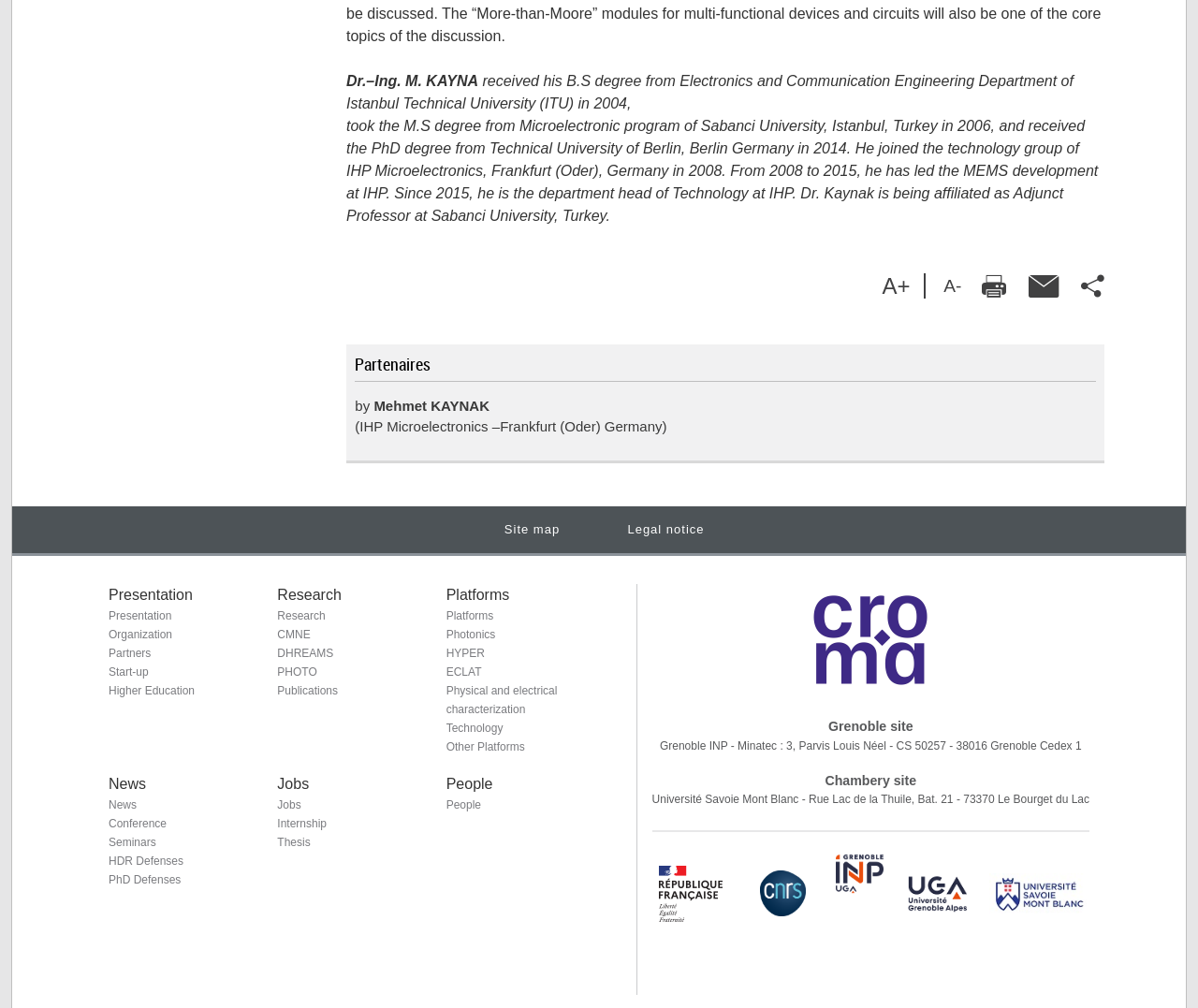What is the purpose of the 'Print this document' button?
Based on the visual, give a brief answer using one word or a short phrase.

Printing the webpage